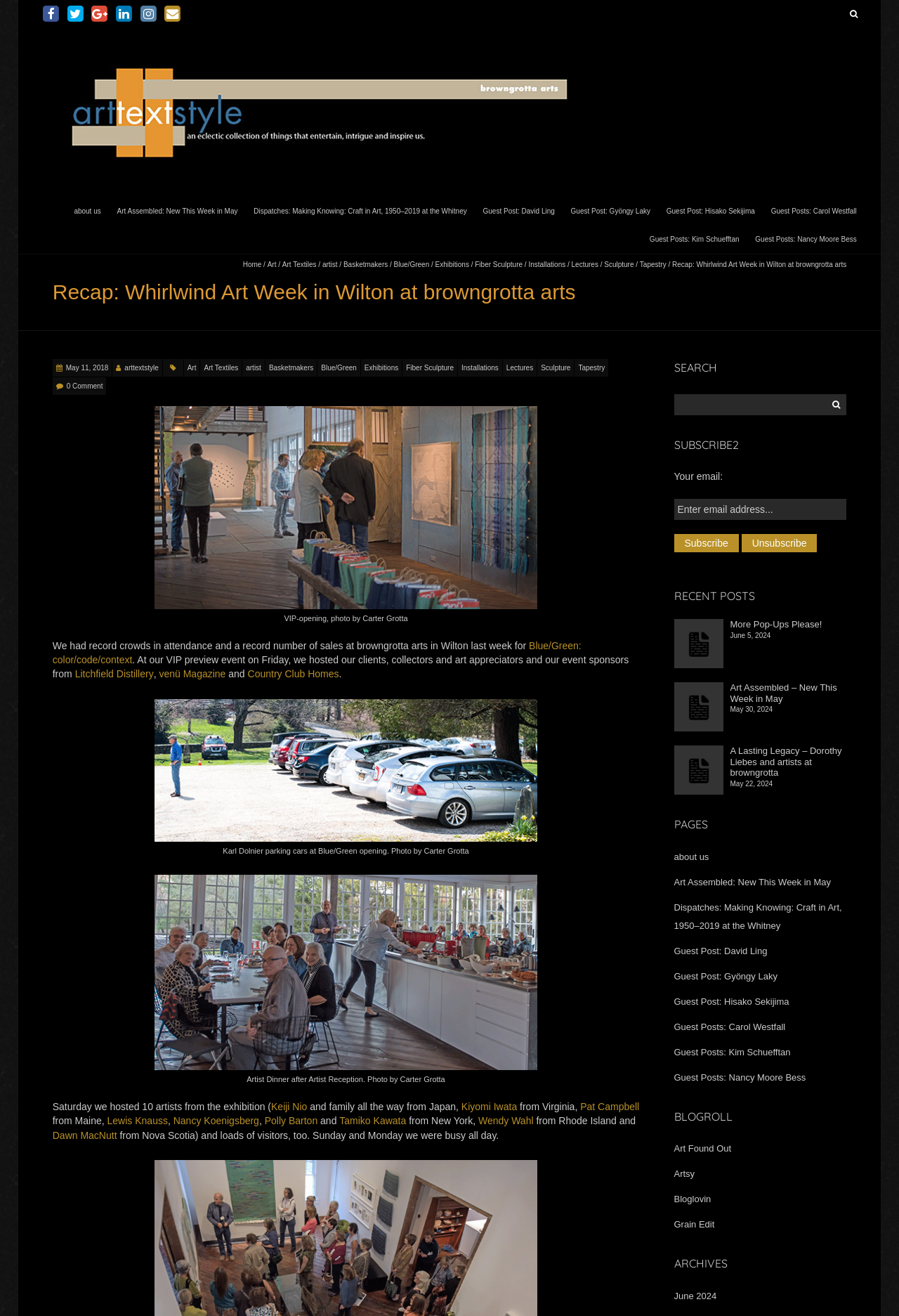Find the bounding box coordinates of the element's region that should be clicked in order to follow the given instruction: "Learn more about Keiji Nio". The coordinates should consist of four float numbers between 0 and 1, i.e., [left, top, right, bottom].

[0.302, 0.837, 0.342, 0.845]